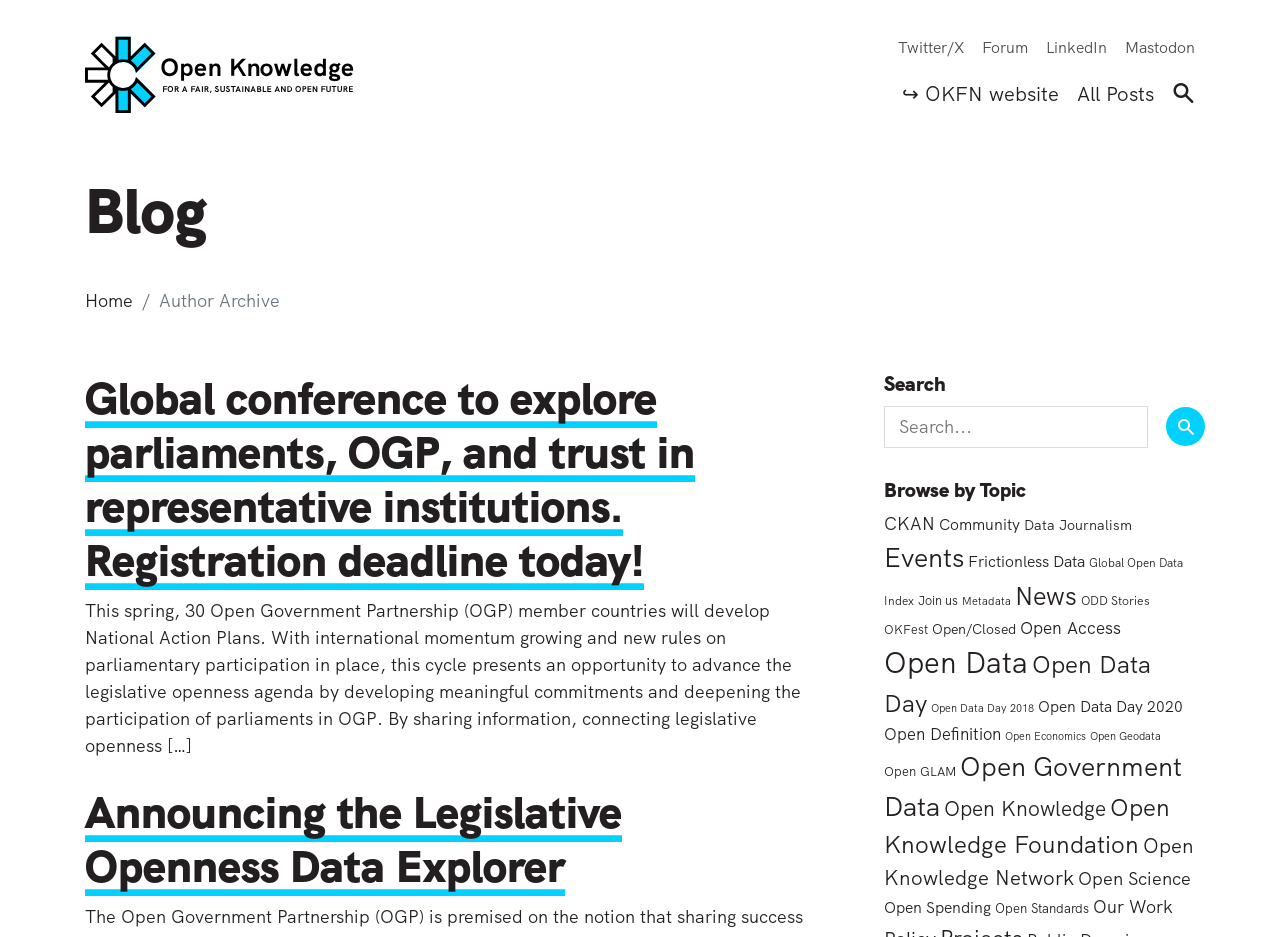Specify the bounding box coordinates of the element's area that should be clicked to execute the given instruction: "Go to Twitter". The coordinates should be four float numbers between 0 and 1, i.e., [left, top, right, bottom].

[0.688, 0.029, 0.753, 0.073]